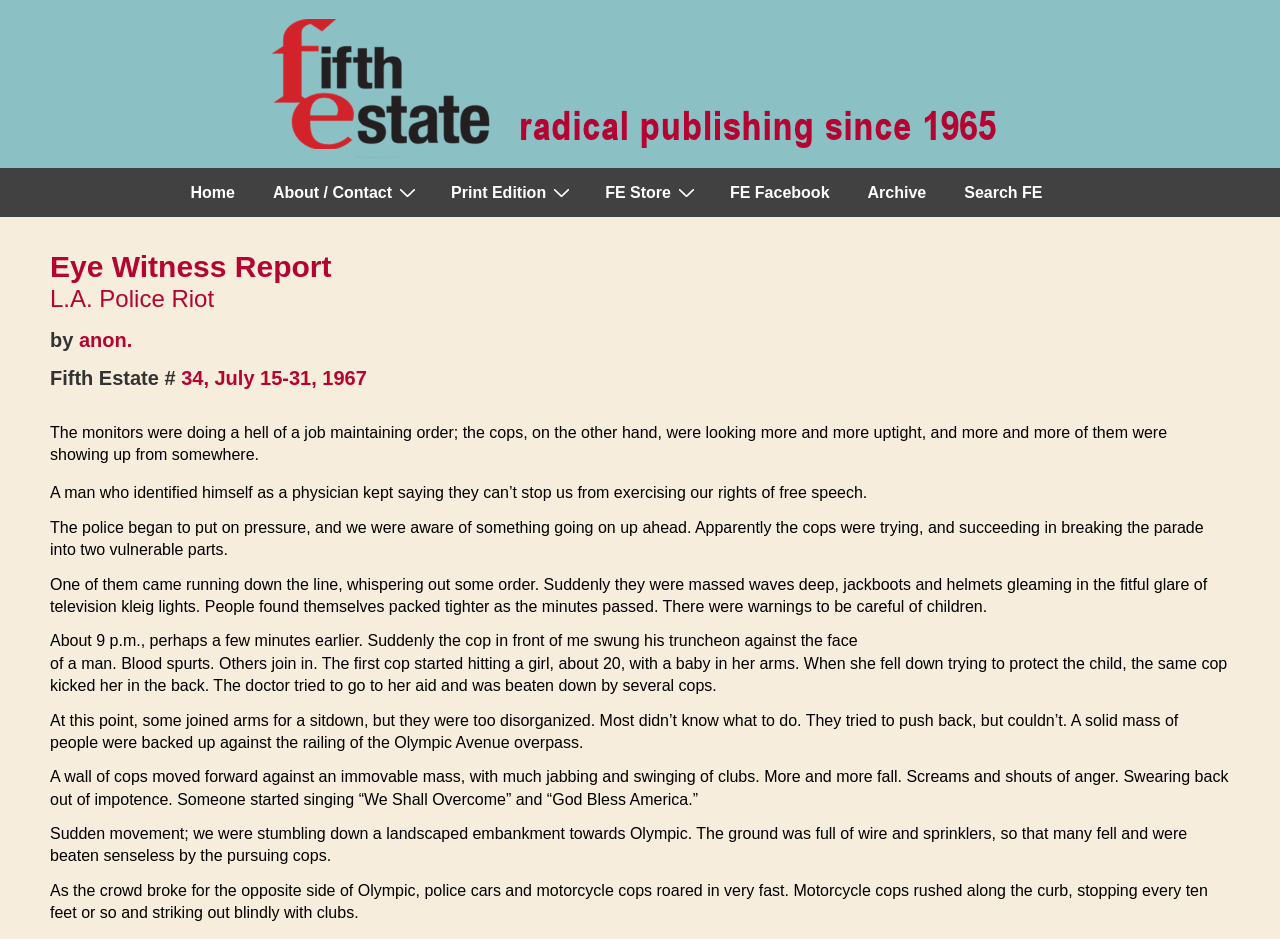Extract the bounding box coordinates for the UI element described as: "anon.".

[0.062, 0.35, 0.103, 0.373]